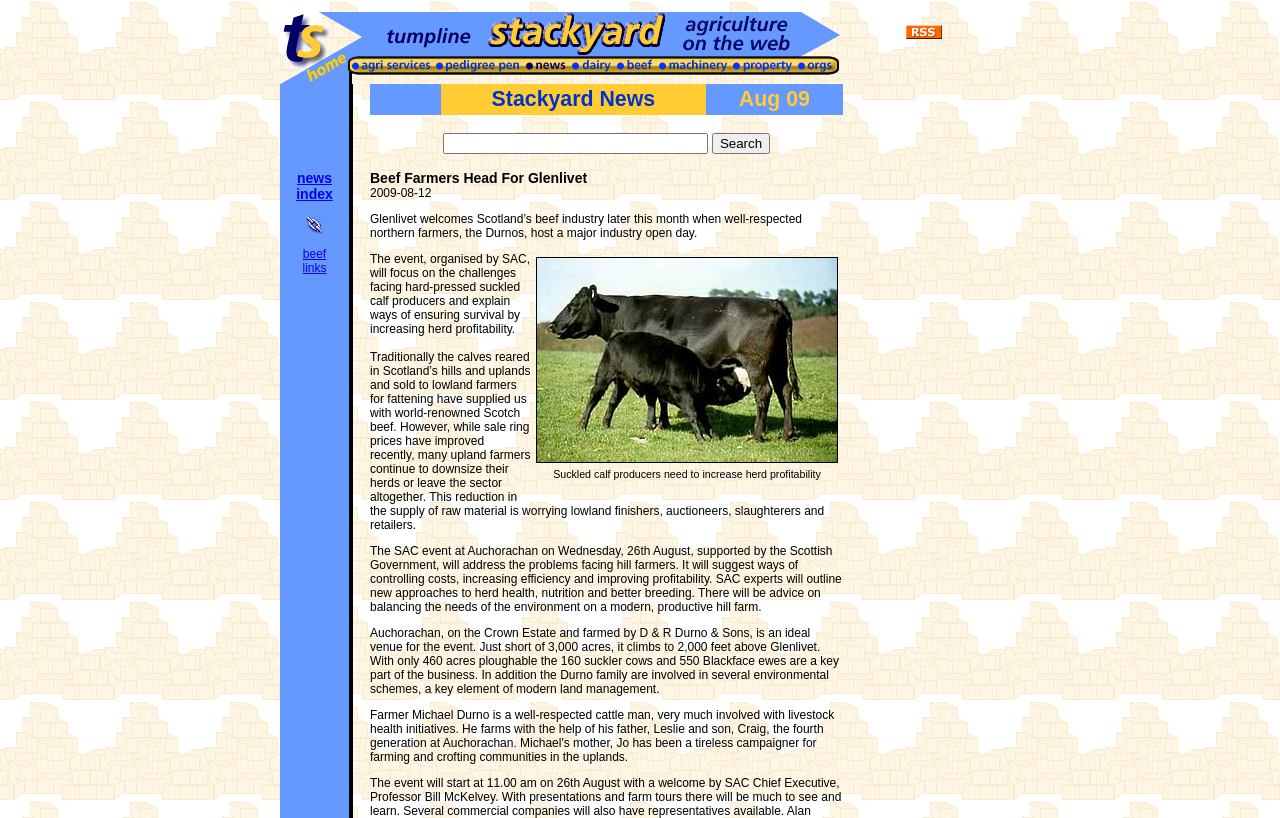Please analyze the image and provide a thorough answer to the question:
How many columns are there in the third row of the table?

I counted the number of LayoutTableCell elements in the third row of the table, which is [21] LayoutTableRow. I found 9 such elements, so the answer is 9.